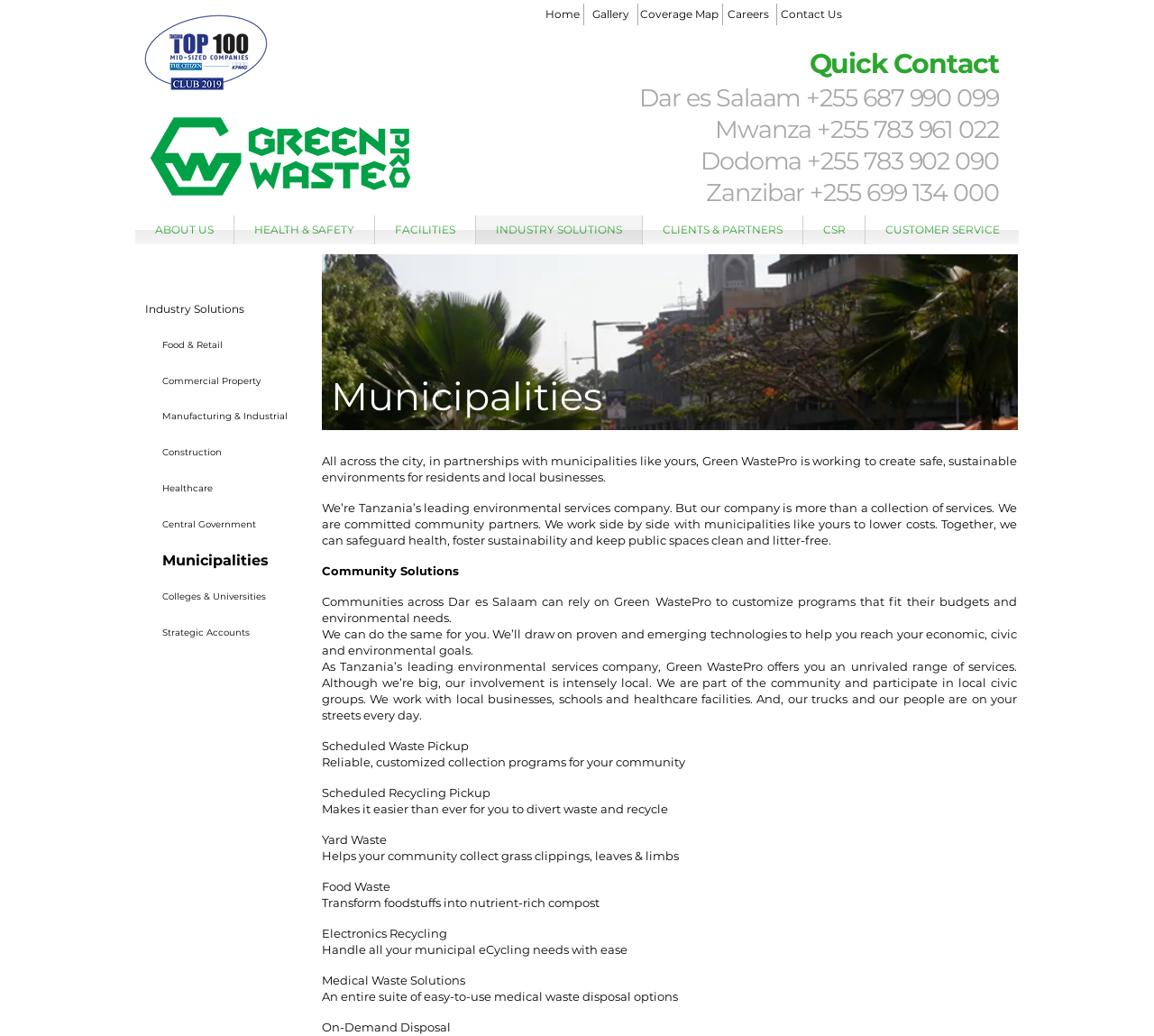Determine the bounding box coordinates of the clickable element to complete this instruction: "Click on the 'Contact Us' link". Provide the coordinates in the format of four float numbers between 0 and 1, [left, top, right, bottom].

[0.676, 0.0, 0.73, 0.028]